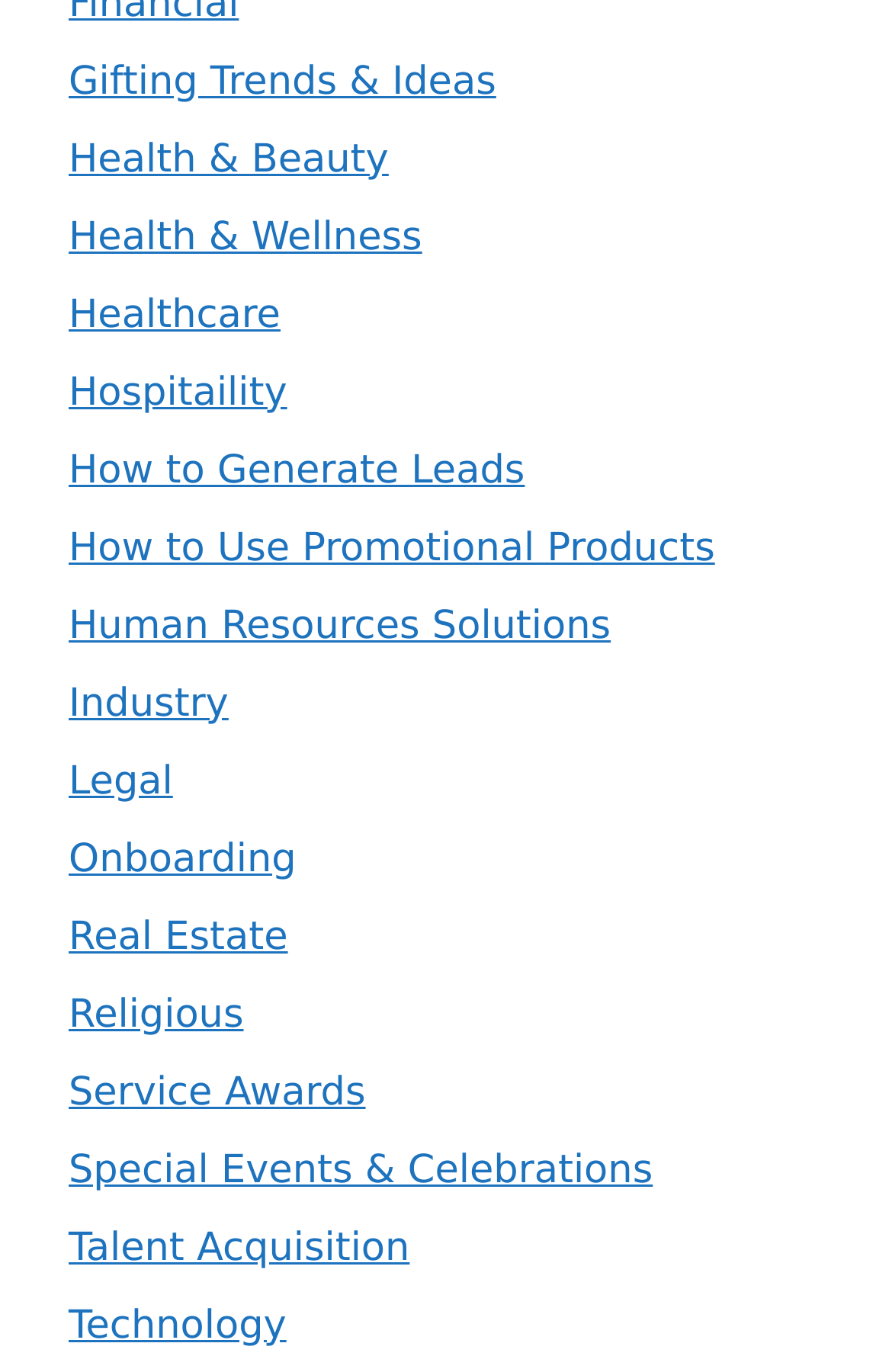Extract the bounding box coordinates of the UI element described: "Human Resources Solutions". Provide the coordinates in the format [left, top, right, bottom] with values ranging from 0 to 1.

[0.077, 0.439, 0.685, 0.473]